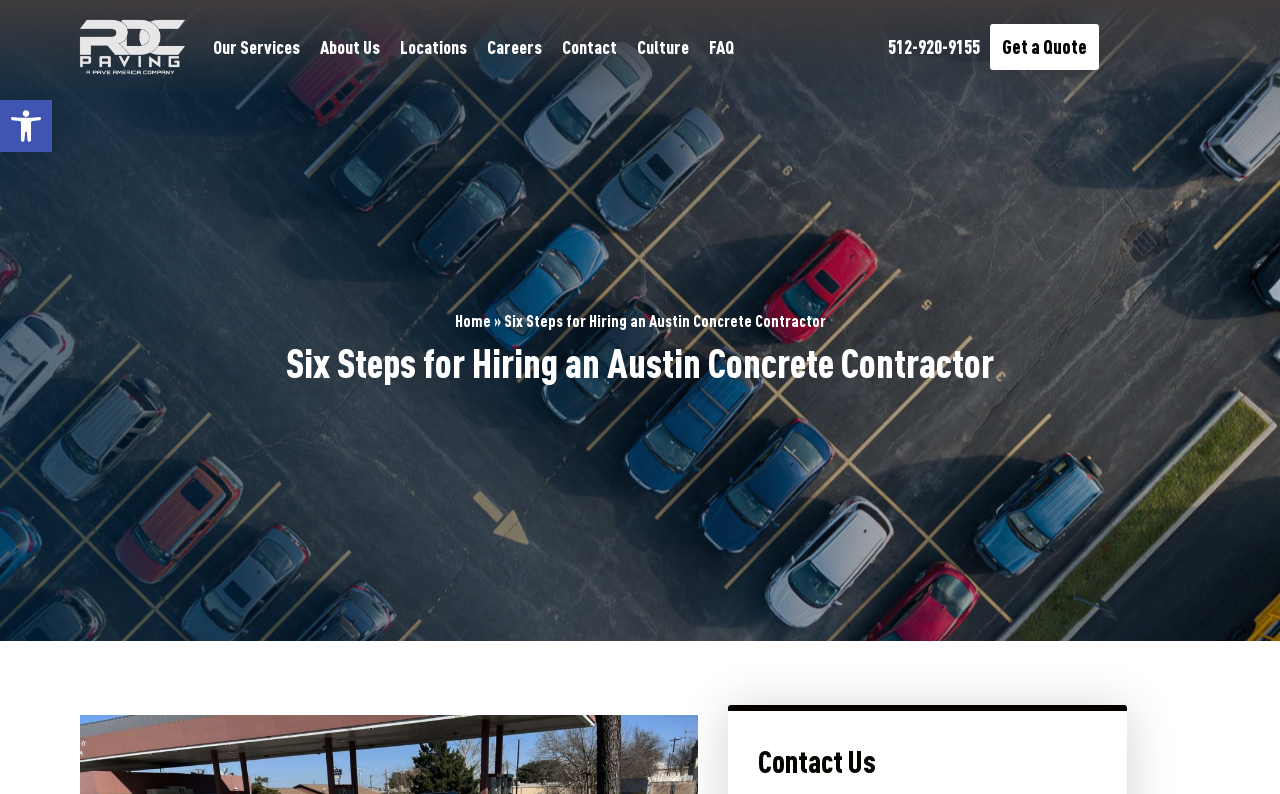Determine the bounding box coordinates of the clickable region to follow the instruction: "Get a quote".

[0.773, 0.03, 0.859, 0.088]